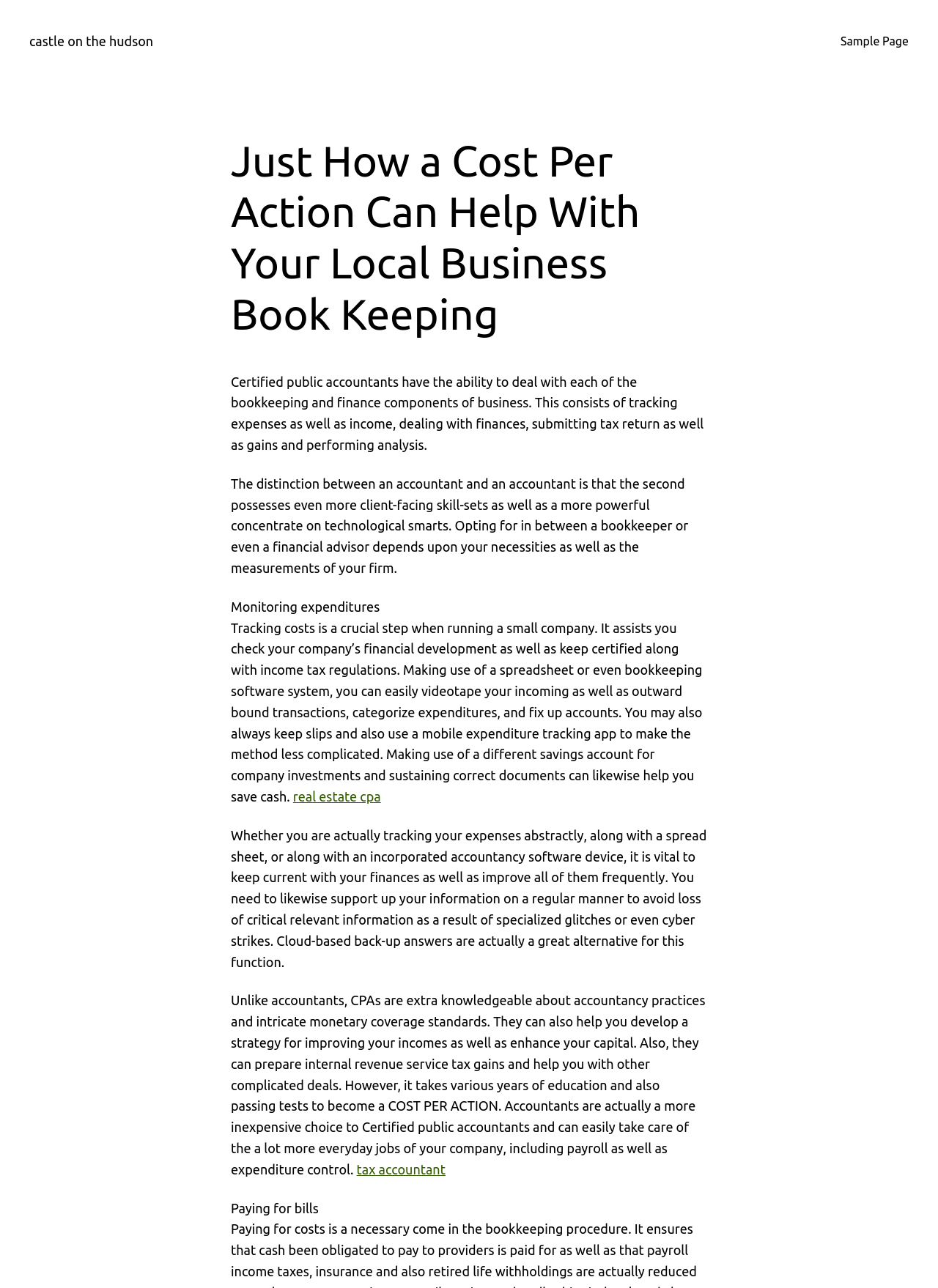Illustrate the webpage thoroughly, mentioning all important details.

The webpage appears to be an article discussing the benefits of cost per action for local businesses, specifically in the context of bookkeeping. At the top, there is a link to "castle on the hudson" and another link to "Sample Page" at the top right corner. 

Below these links, there is a heading that repeats the title of the webpage, "Just How a Cost Per Action Can Help With Your Local Business Book Keeping". 

The main content of the webpage is divided into several paragraphs of text. The first paragraph explains the role of certified public accountants in handling bookkeeping and finance components of a business. The second paragraph distinguishes between an accountant and a certified public accountant, highlighting their different skill sets and areas of focus.

The subsequent paragraphs discuss the importance of tracking expenses, including the use of spreadsheets, bookkeeping software, and mobile apps to record transactions and categorize expenses. There is also a link to "real estate cpa" in the middle of this section. 

Further down, the text emphasizes the need to keep financial records up to date and backed up regularly to avoid data loss. There is another link to "tax accountant" towards the bottom of the page. 

The final section of the text is headed "Paying for bills", but it does not appear to have any additional content below this heading.